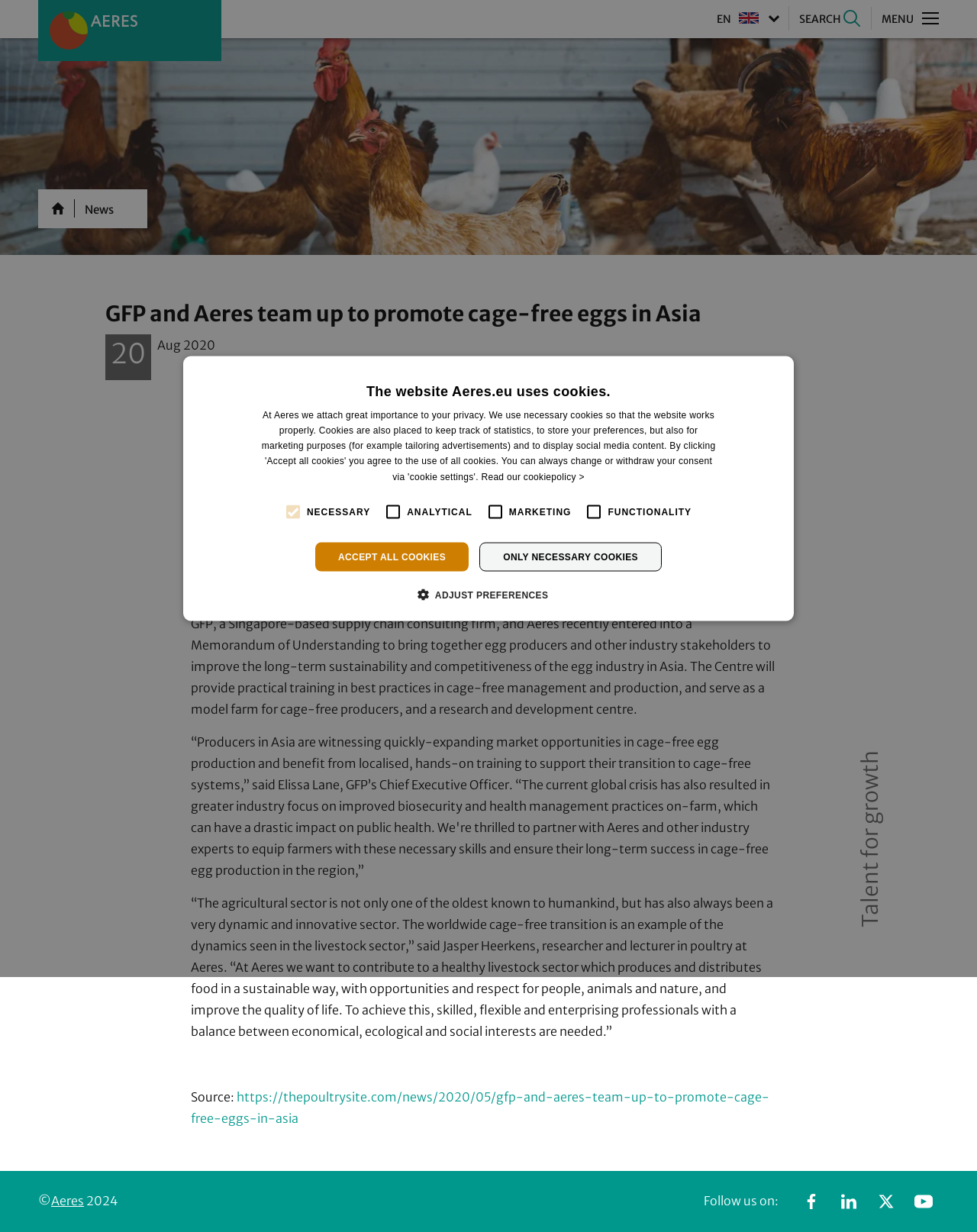Give a one-word or one-phrase response to the question:
What is the name of the consulting firm mentioned in the article?

Global Food Partners (GFP)